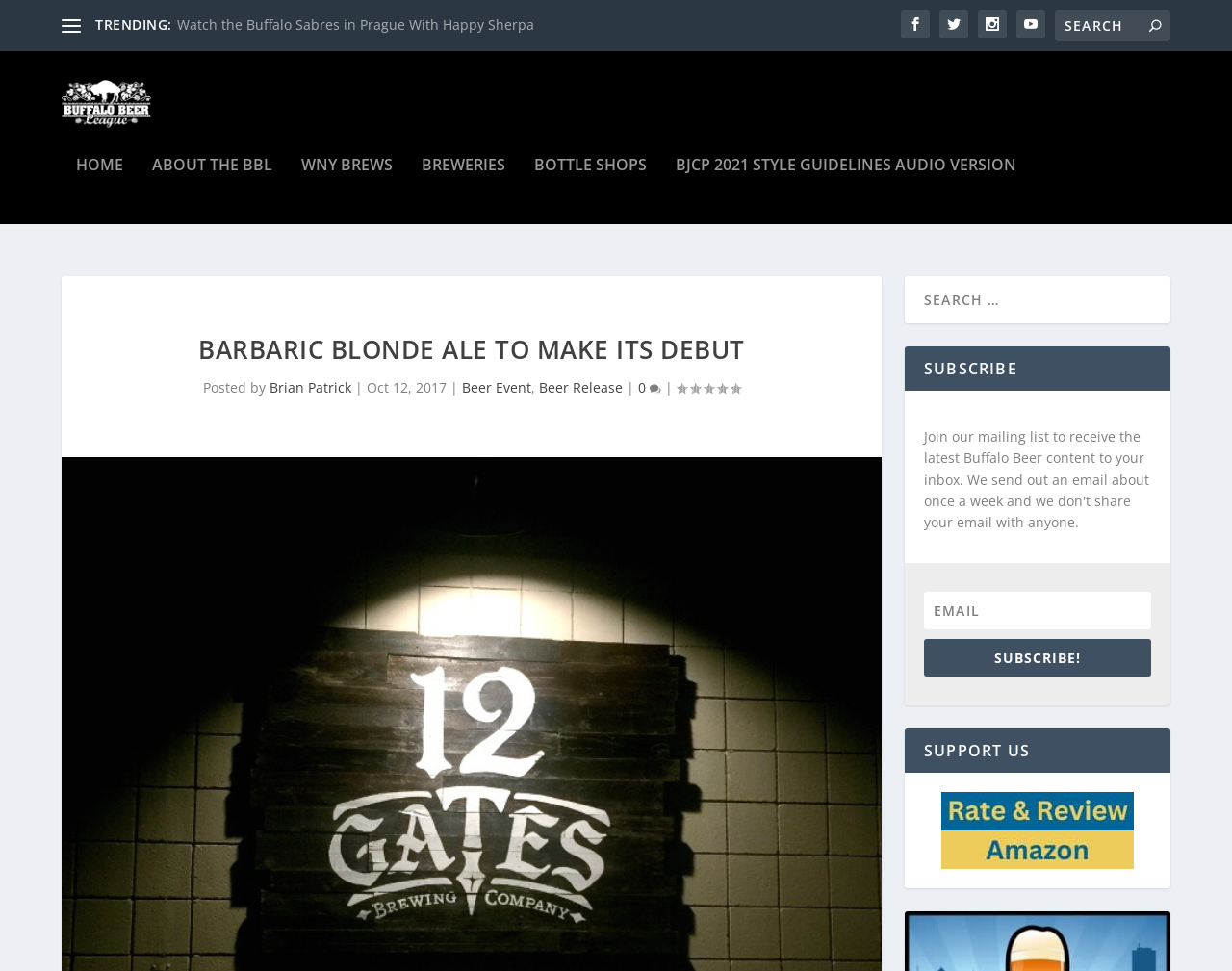Find the bounding box coordinates for the area you need to click to carry out the instruction: "Click on the Barbaric Blonde Ale link". The coordinates should be four float numbers between 0 and 1, indicated as [left, top, right, bottom].

[0.05, 0.069, 0.179, 0.159]